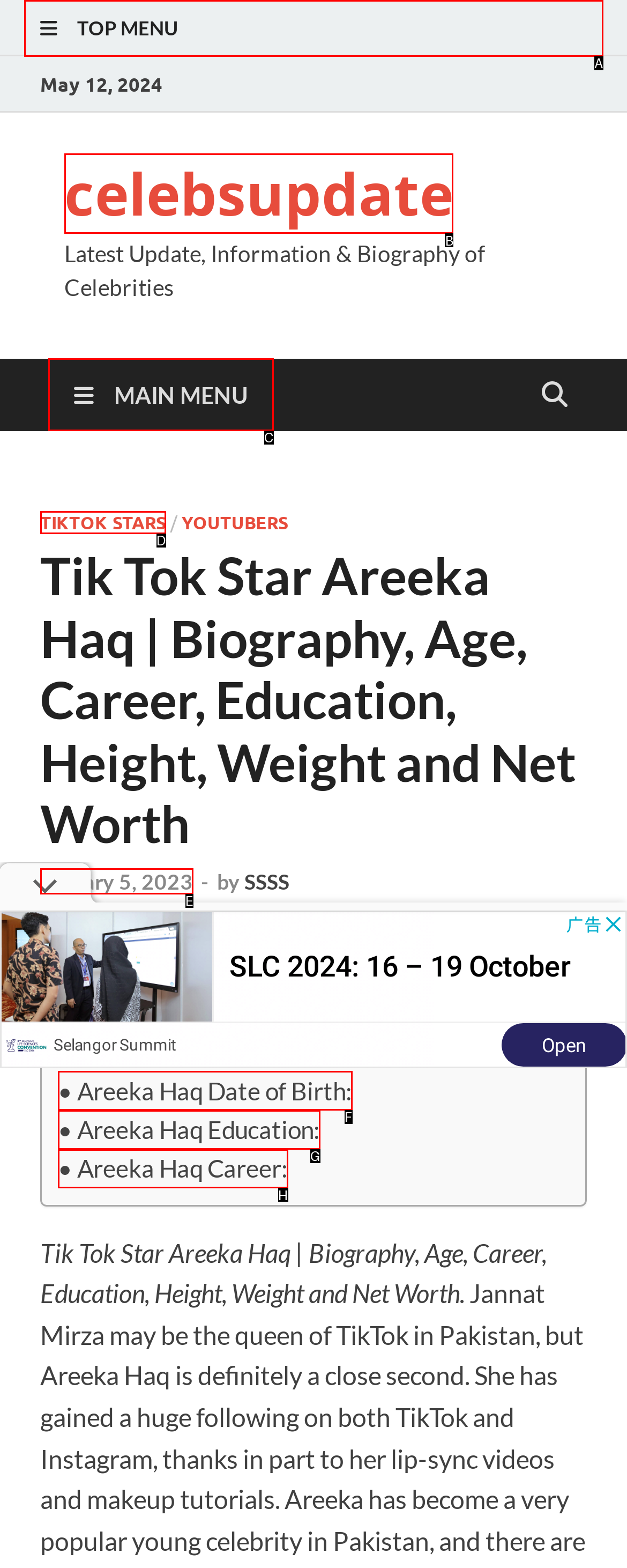From the given options, choose the one to complete the task: Visit celebsupdate
Indicate the letter of the correct option.

B